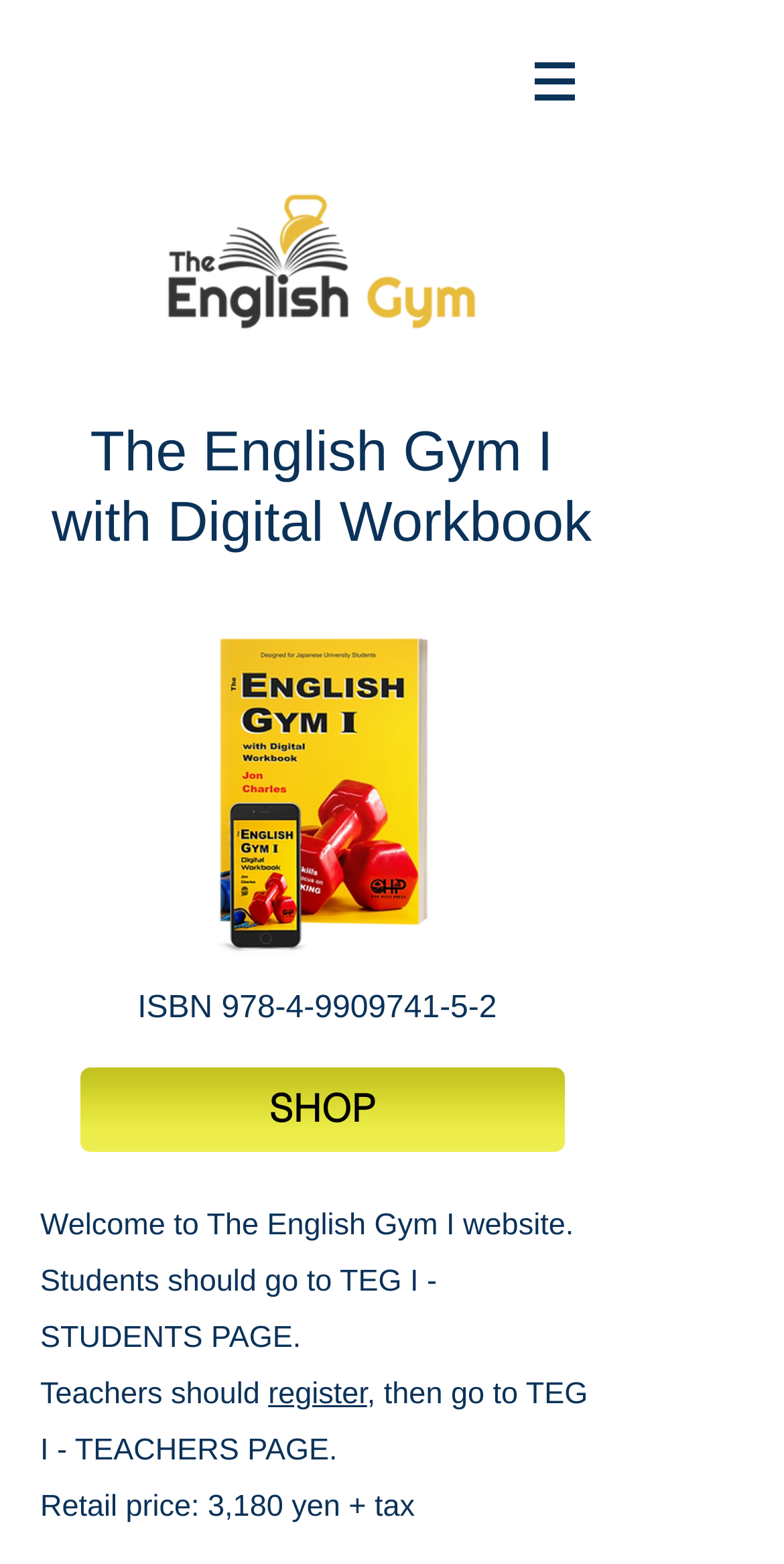Respond with a single word or phrase to the following question:
What is the name of the English learning platform?

The English Gym I